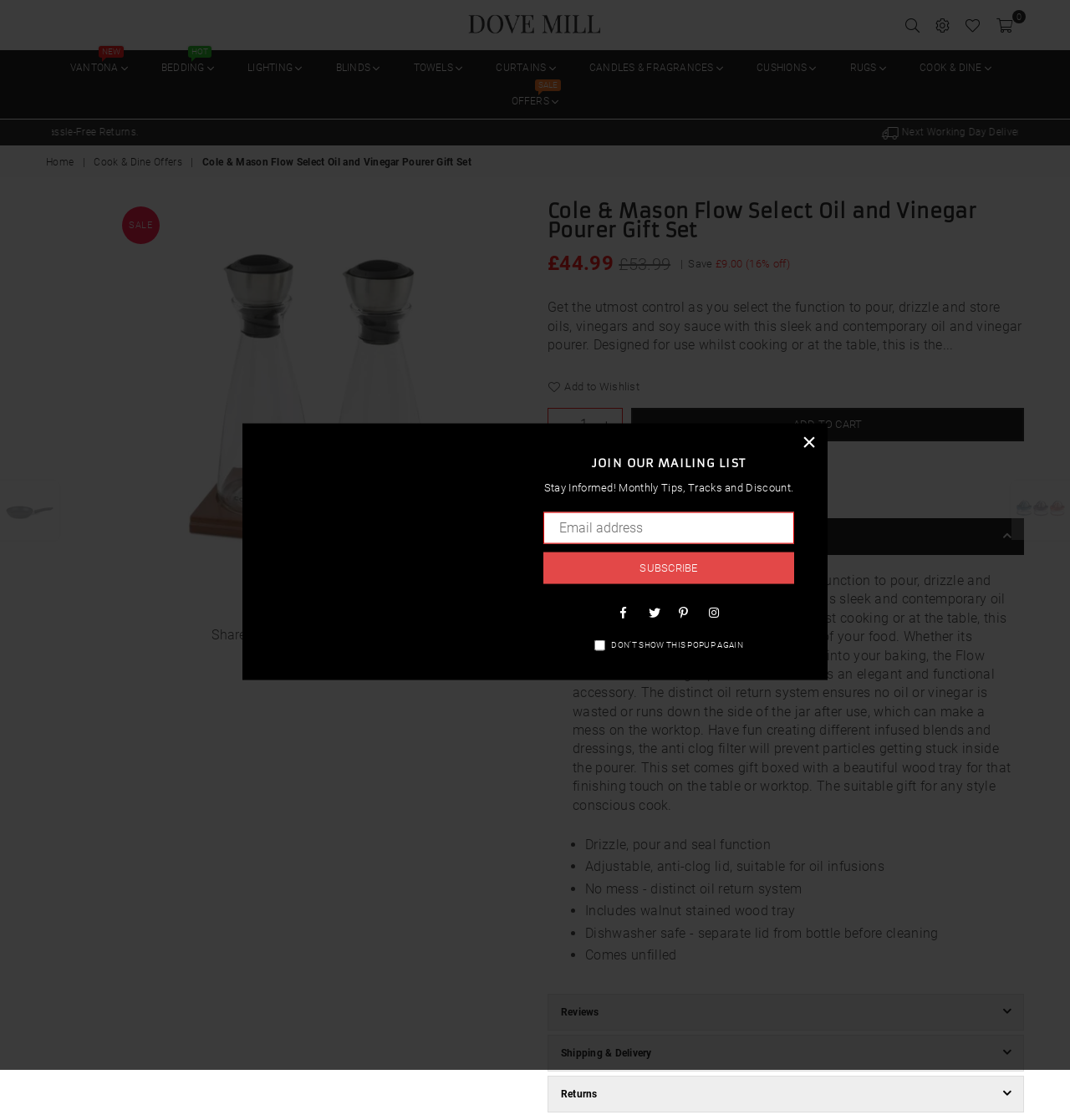Please identify the bounding box coordinates of the element that needs to be clicked to perform the following instruction: "Click on the Facebook link".

[0.573, 0.536, 0.593, 0.556]